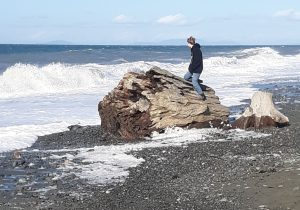What is the article titled? Analyze the screenshot and reply with just one word or a short phrase.

April Commentary: GT Learners and a Rising Tide